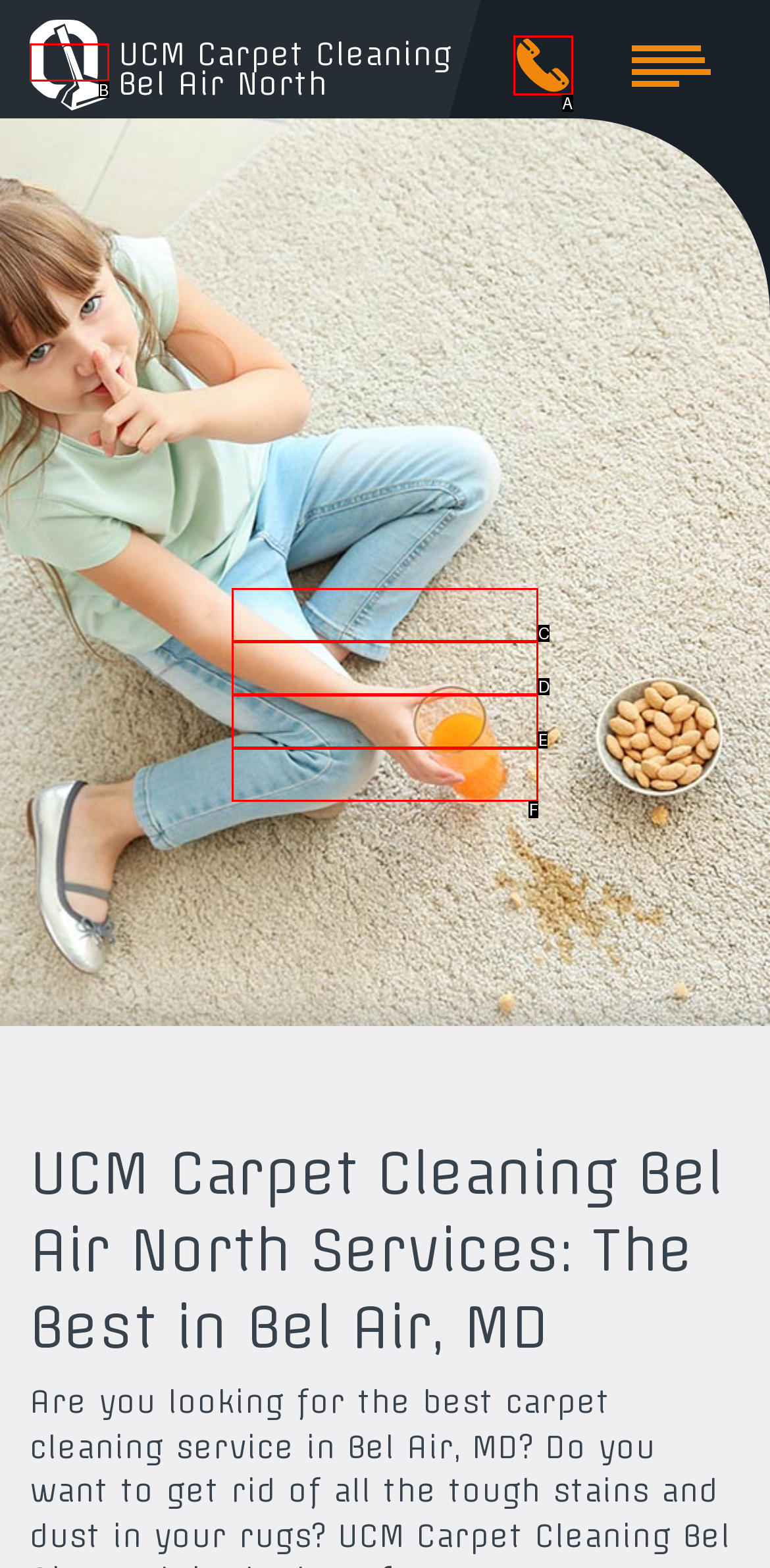Based on the element described as: Free Estimate
Find and respond with the letter of the correct UI element.

E